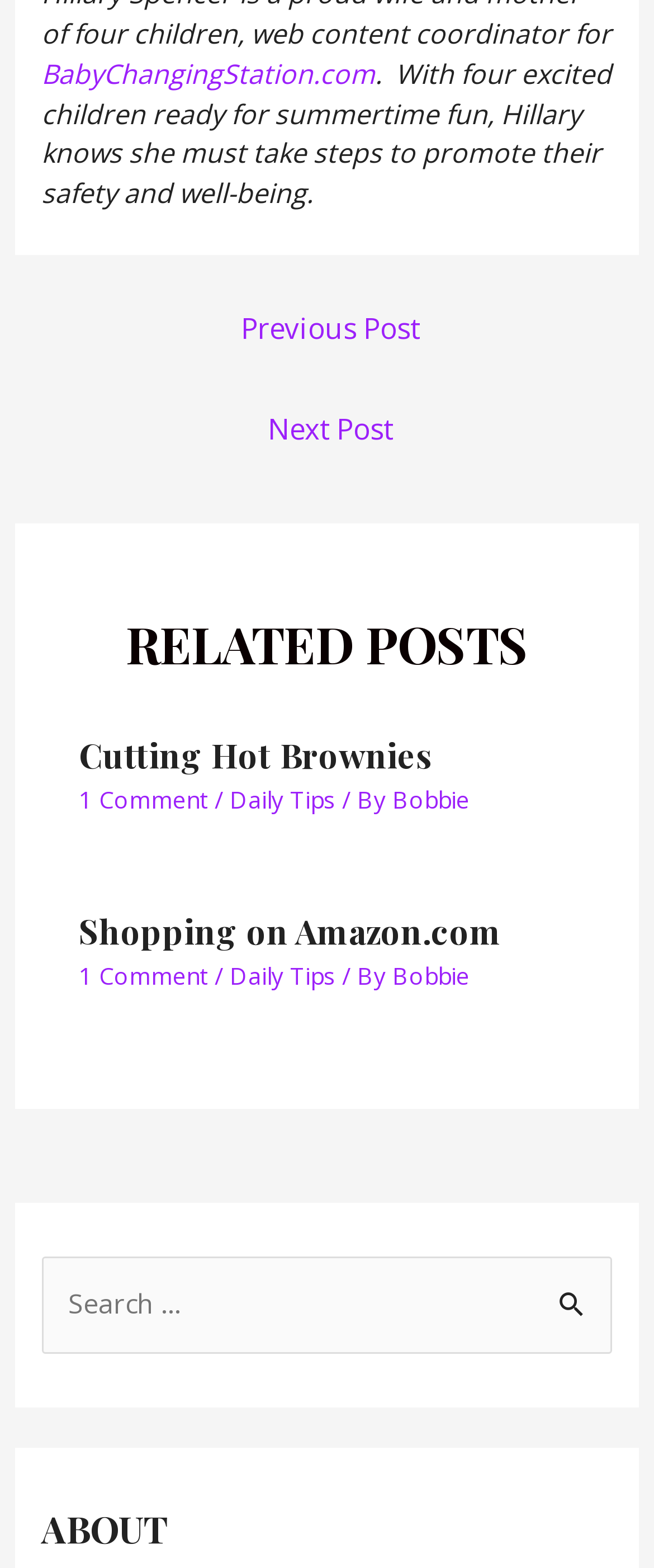Please provide the bounding box coordinate of the region that matches the element description: 1 Comment. Coordinates should be in the format (top-left x, top-left y, bottom-right x, bottom-right y) and all values should be between 0 and 1.

[0.121, 0.611, 0.318, 0.632]